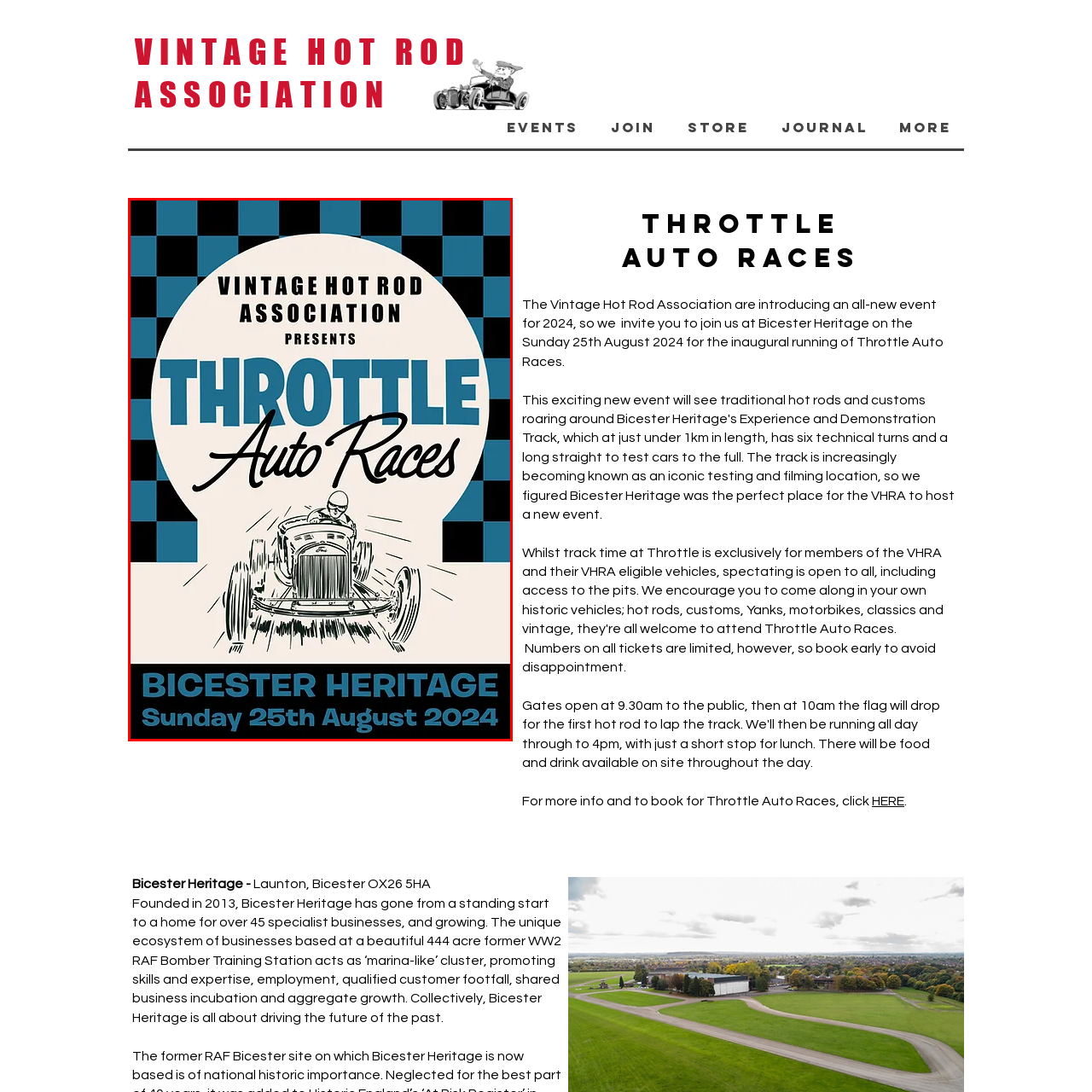Construct a detailed caption for the image enclosed in the red box.

The image features a vintage-inspired promotional poster for the "Throttle Auto Races," presented by the Vintage Hot Rod Association. The design prominently showcases an illustration of a classic racing car, complete with a driver wearing a helmet, conveying the excitement of auto racing. The bold text at the top reads "THROTTLE Auto Races," emphasizing the event's name, while the background is accented with a checkered pattern, often associated with racing culture. Below the graphic, the poster specifies the event location as "Bicester Heritage" and the date as "Sunday 25th August 2024." This visually striking announcement invites enthusiasts and spectators to participate in a celebration of vintage automotive heritage.